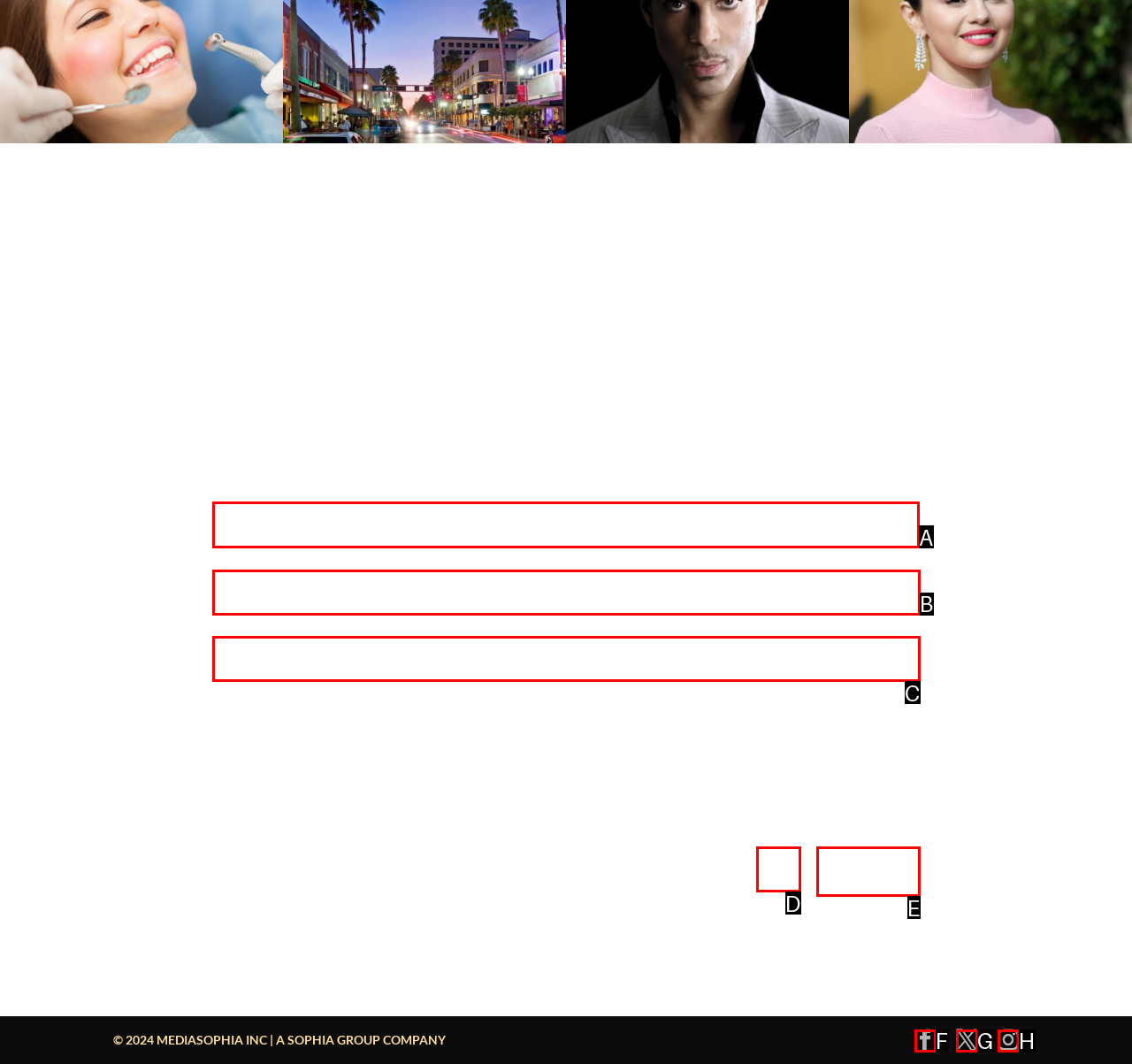Indicate which HTML element you need to click to complete the task: Enter your goals. Provide the letter of the selected option directly.

A